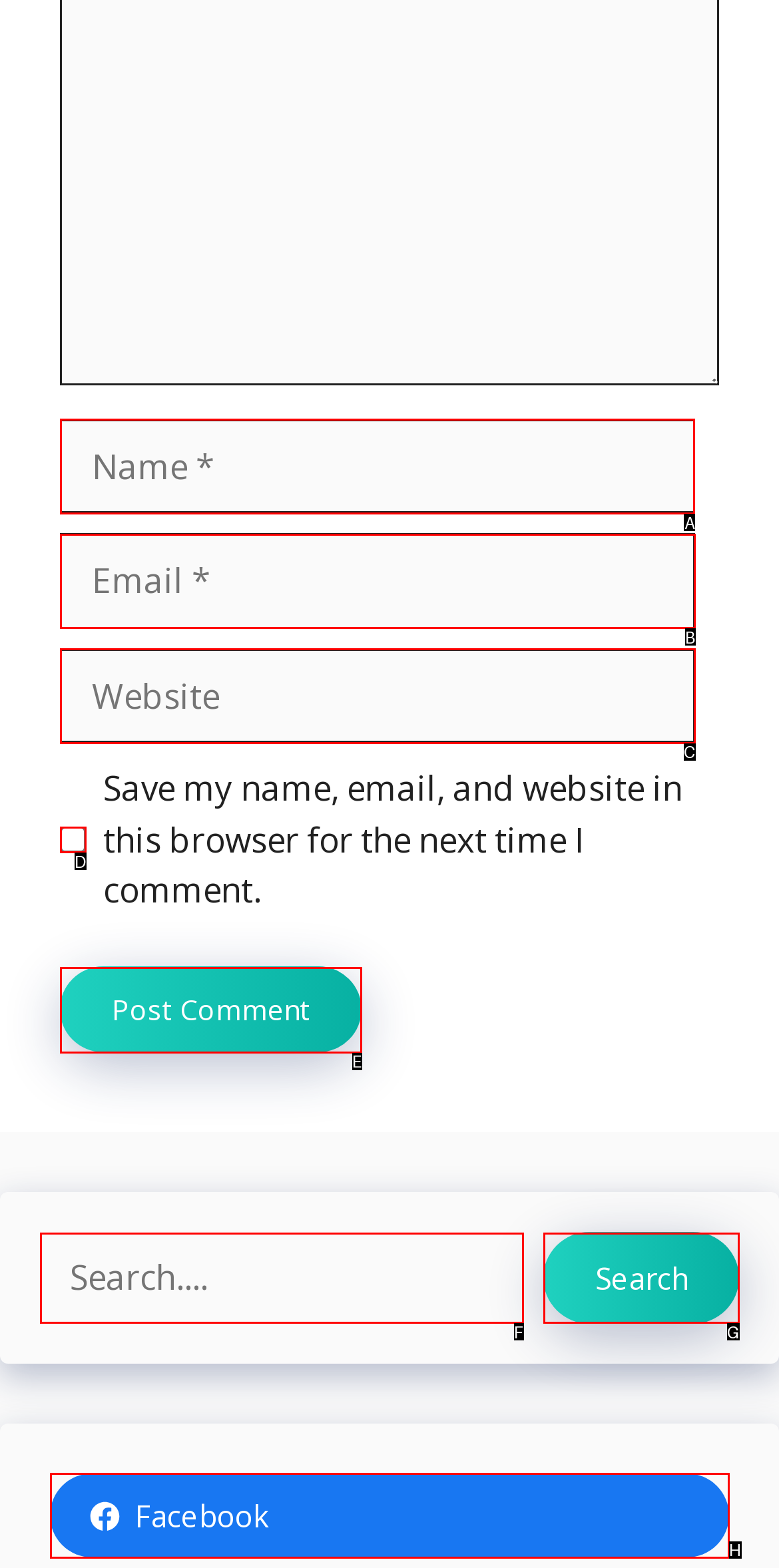Determine which element should be clicked for this task: Enter your name
Answer with the letter of the selected option.

A